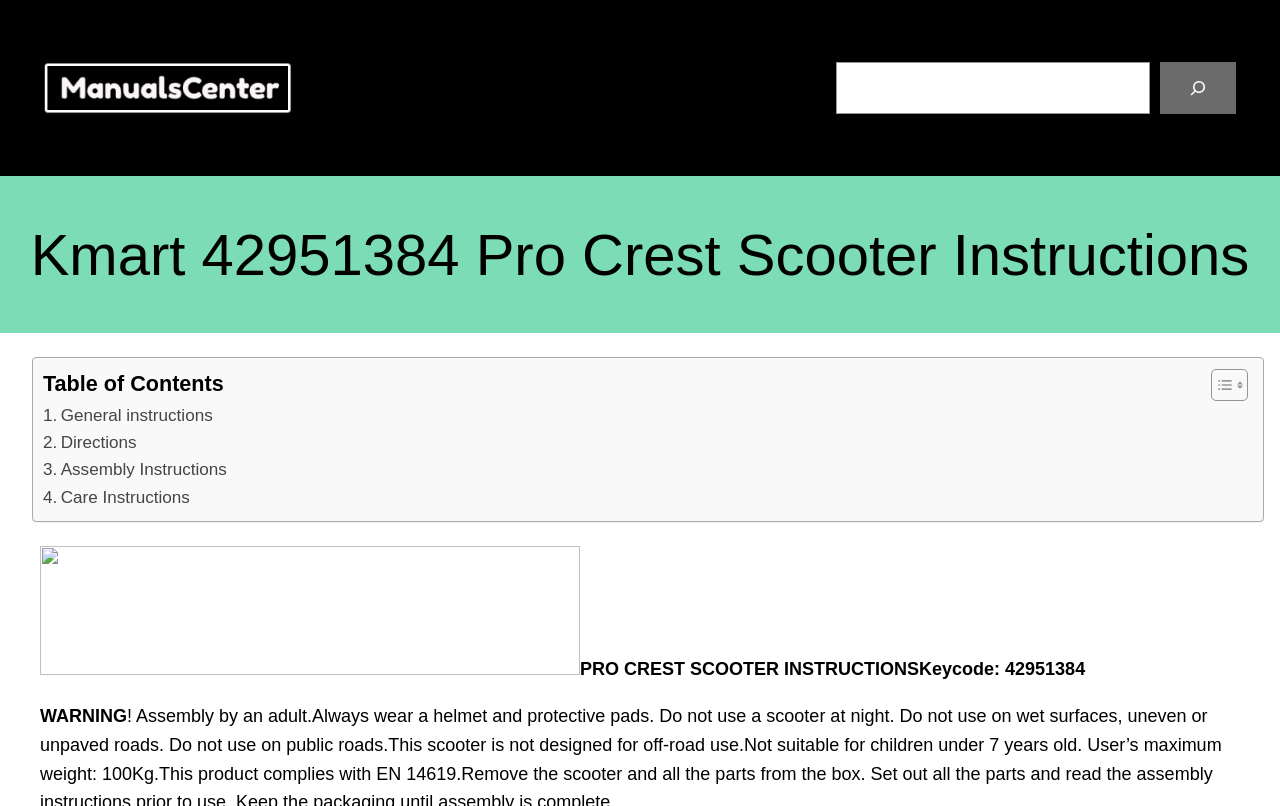Identify the bounding box coordinates of the part that should be clicked to carry out this instruction: "Click on the search button".

[0.907, 0.077, 0.966, 0.141]